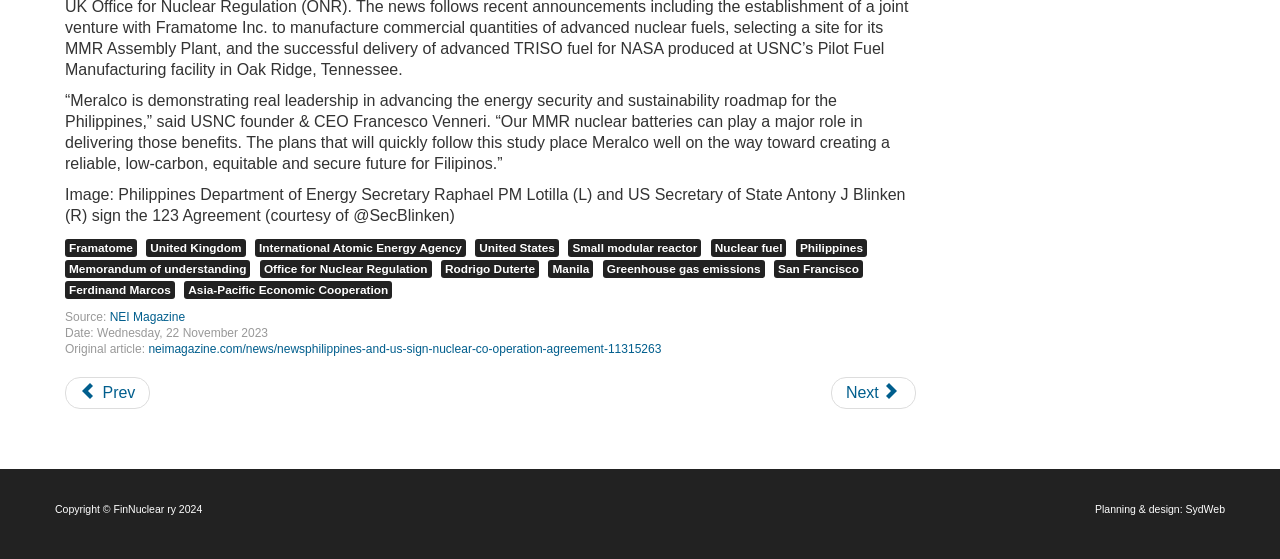Determine the bounding box of the UI element mentioned here: "Framatome". The coordinates must be in the format [left, top, right, bottom] with values ranging from 0 to 1.

[0.051, 0.428, 0.107, 0.46]